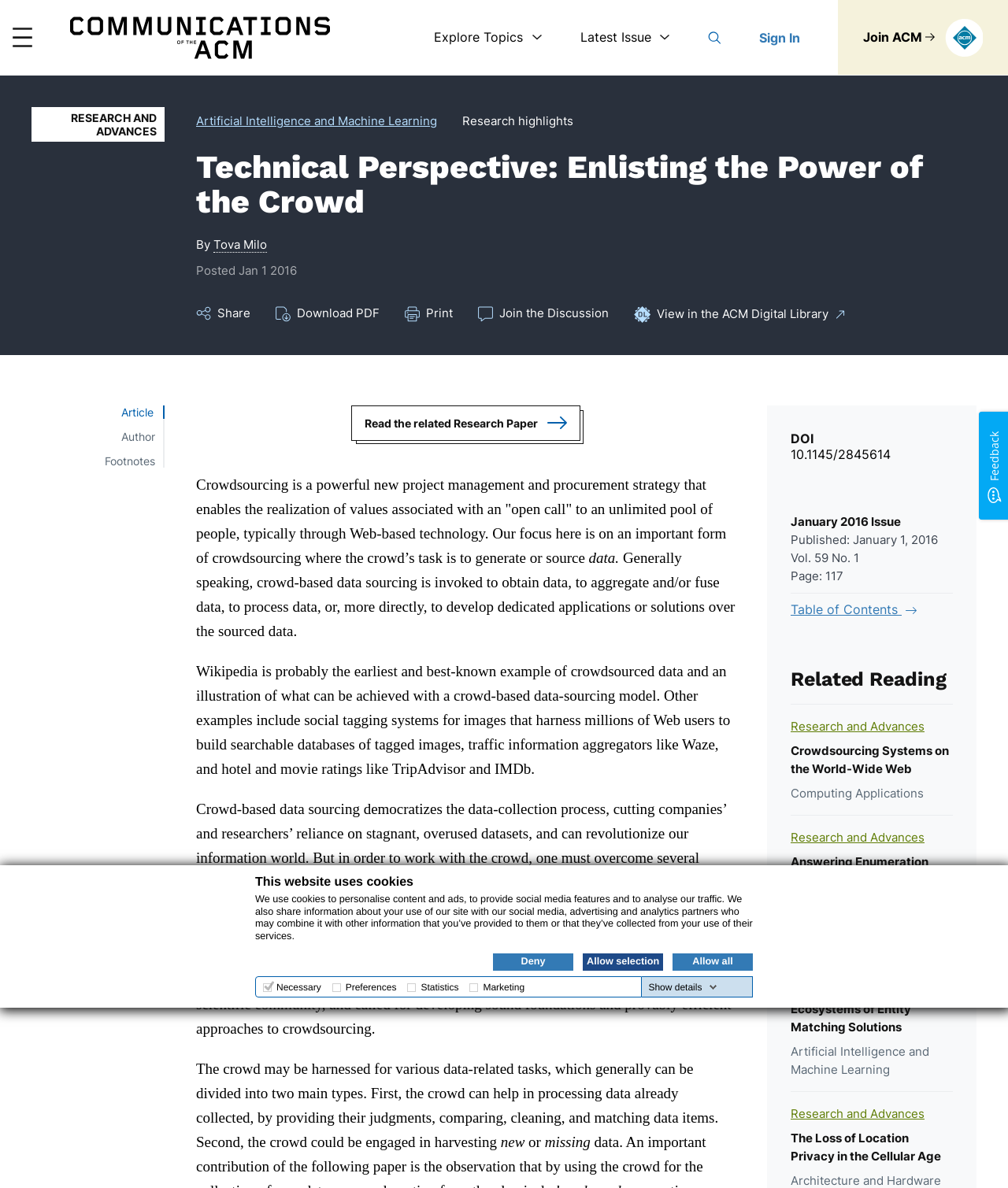Can you find the bounding box coordinates for the element that needs to be clicked to execute this instruction: "Click the 'Explore Topics' button"? The coordinates should be given as four float numbers between 0 and 1, i.e., [left, top, right, bottom].

[0.431, 0.025, 0.538, 0.038]